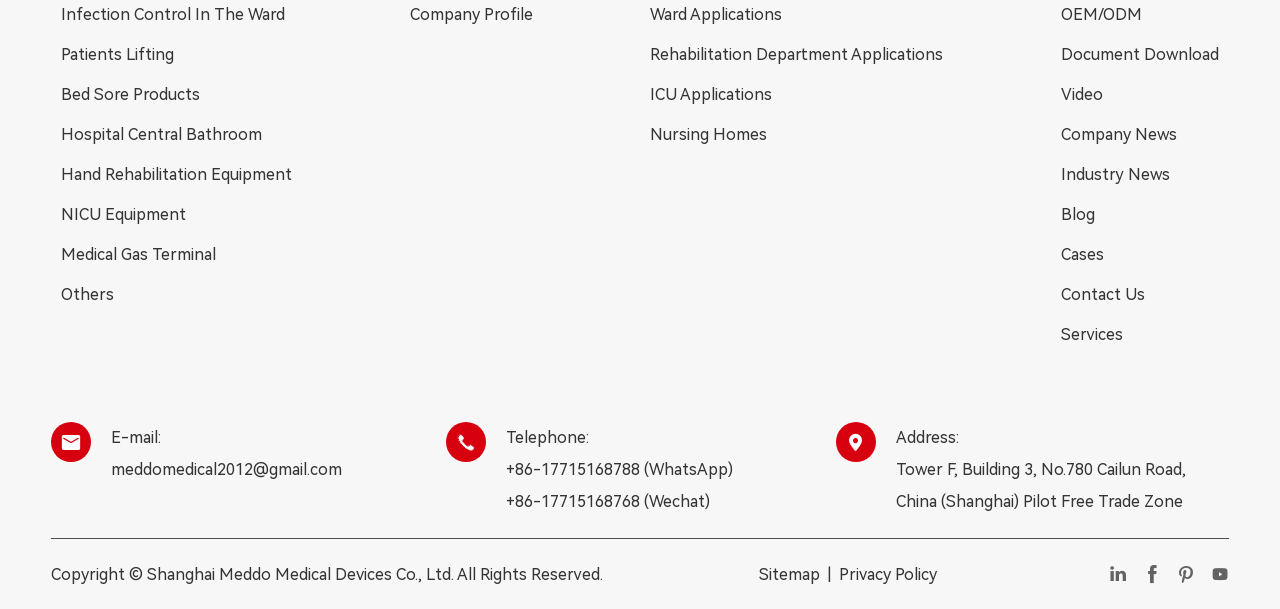What is the address of Shanghai Meddo Medical Devices Co., Ltd.?
Refer to the screenshot and deliver a thorough answer to the question presented.

I found the address by looking at the contact information section of the webpage, where it is listed as 'Address:' followed by the address 'Tower F, Building 3, No.780 Cailun Road, China (Shanghai) Pilot Free Trade Zone'.